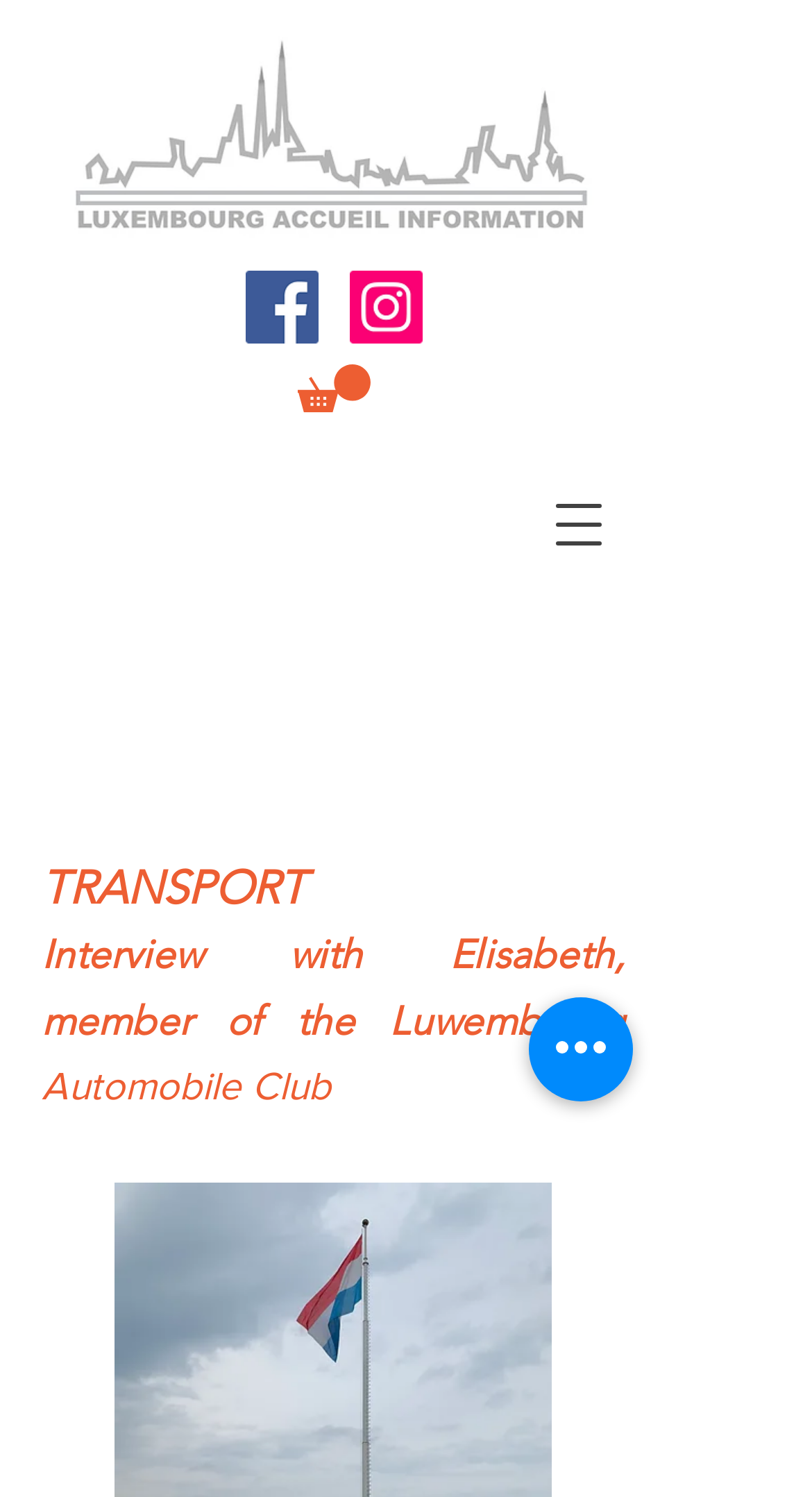What is the topic of the featured article?
Using the visual information, respond with a single word or phrase.

Transport